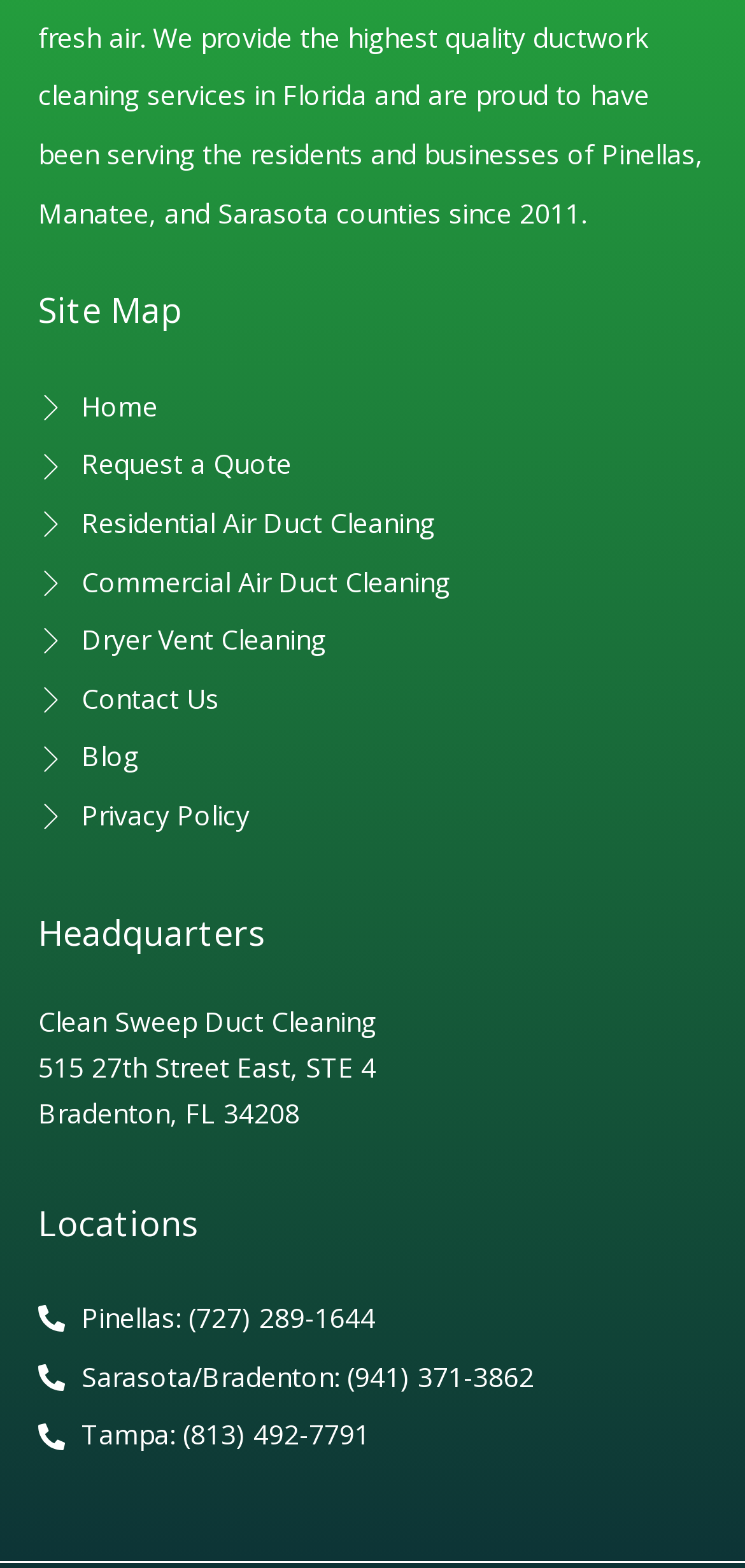Find the bounding box coordinates of the area that needs to be clicked in order to achieve the following instruction: "view residential air duct cleaning". The coordinates should be specified as four float numbers between 0 and 1, i.e., [left, top, right, bottom].

[0.051, 0.316, 0.949, 0.353]